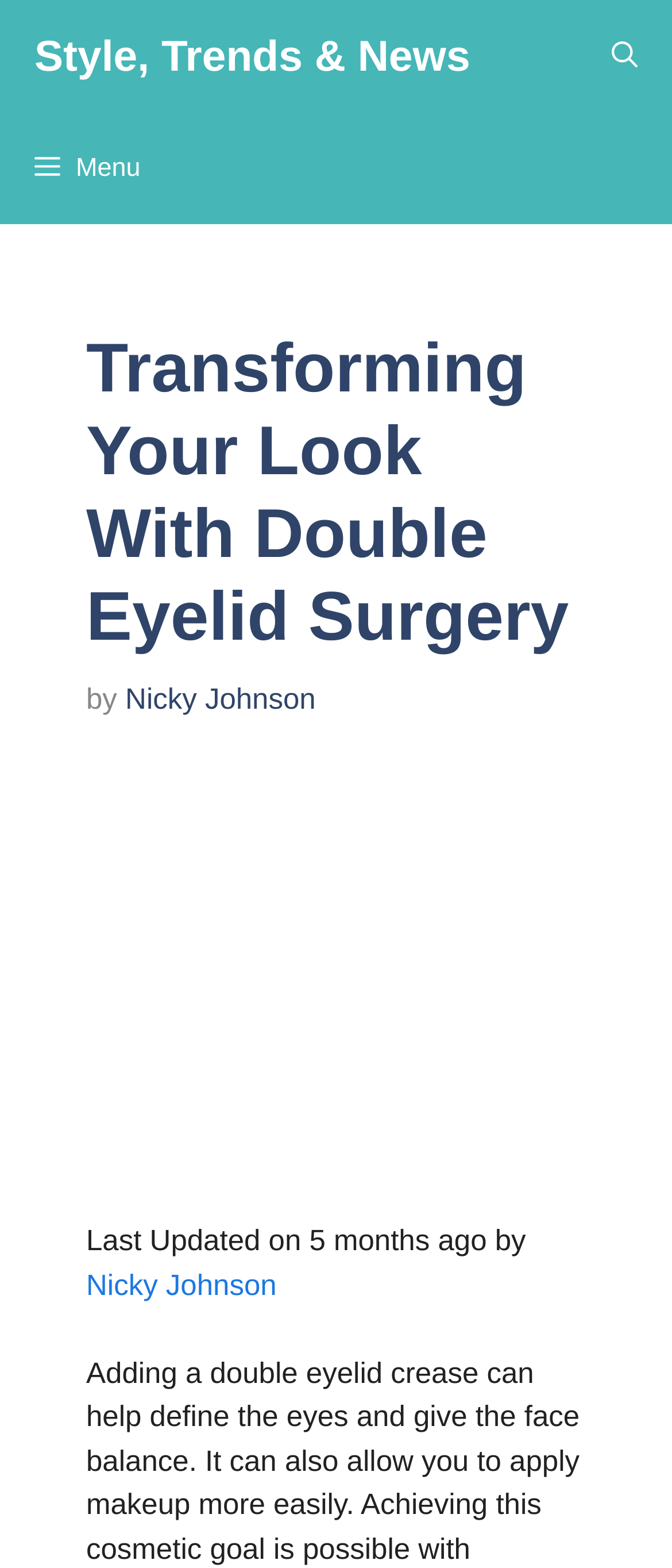Given the description of a UI element: "aria-label="Open Search Bar"", identify the bounding box coordinates of the matching element in the webpage screenshot.

[0.859, 0.0, 1.0, 0.071]